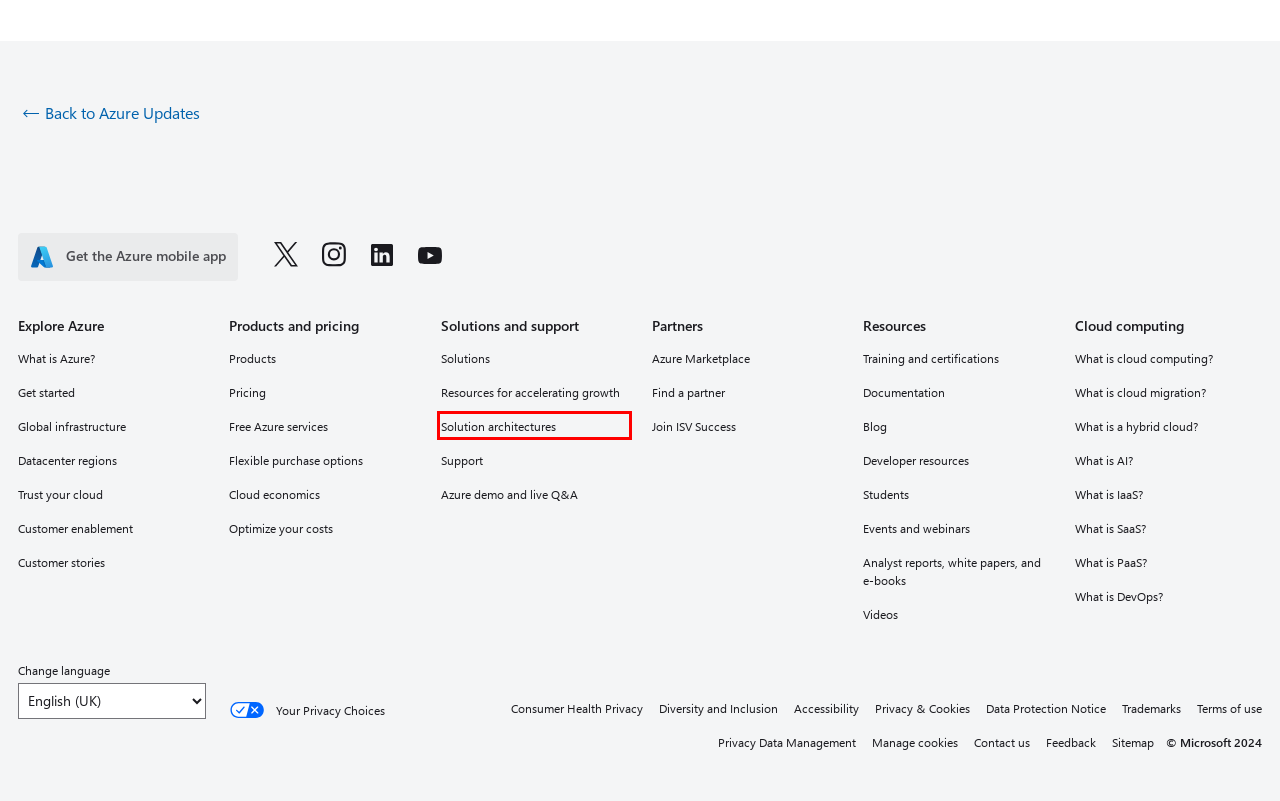Review the webpage screenshot provided, noting the red bounding box around a UI element. Choose the description that best matches the new webpage after clicking the element within the bounding box. The following are the options:
A. Microsoft Privacy Statement – Microsoft privacy
B. Microsoft Global Diversity and Inclusion | Microsoft
C. Browse Azure Architectures - Azure Architecture Center | Microsoft Learn
D. Trademark and Brand Guidelines | Microsoft Legal
E. Accessibility Technology & Tools | Microsoft Accessibility
F. Azure documentation | Microsoft Learn
G. Microsoft Customer Stories
H. 适用于 ISV 的 Microsoft Cloud | Microsoft

C